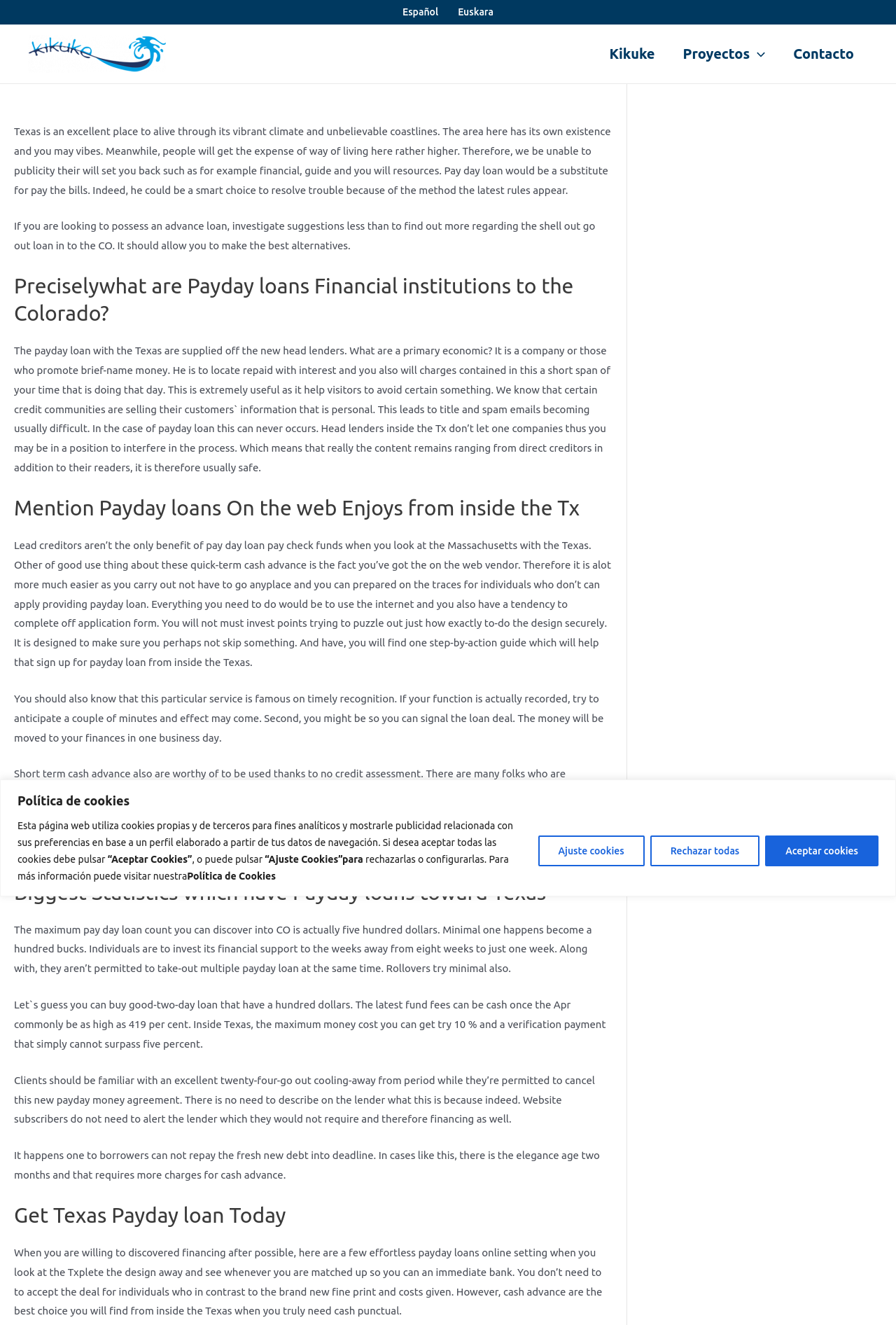Convey a detailed summary of the webpage, mentioning all key elements.

This webpage is about online payday loans in Texas, specifically providing information on how to get a loan and the regulations surrounding it. At the top of the page, there is a navigation menu with links to "Kikuke", "Proyectos", and "Contacto". Below this, there is a section about cookies, with a brief description and buttons to "Ajuste Cookies" and "Aceptar Cookies".

The main content of the page is divided into sections, each with a heading. The first section describes the benefits of payday loans in Texas, highlighting the vibrant climate and high cost of living in the state. It explains that payday loans can be a solution to pay bills and that they are a smart choice to resolve financial troubles.

The next section, "Precisely what are Payday loans Financial institutions to the Colorado?", explains that payday loans in Texas are provided by direct lenders, which are companies that offer short-term loans. It assures readers that their personal information is safe and that direct lenders do not share it with other companies.

The following sections, "Mention Payday loans On the web Enjoys from inside the Tx" and "Biggest Statistics which have Payday loans toward Texas", provide more information about the benefits of online payday loans, such as timely recognition and no credit check. They also outline the regulations surrounding payday loans in Texas, including the maximum loan amount, minimum and maximum repayment periods, and fees.

Finally, the last section, "Get Texas Payday loan Today", encourages readers to apply for a loan online, with a simple application process and the possibility of being matched with a direct lender.